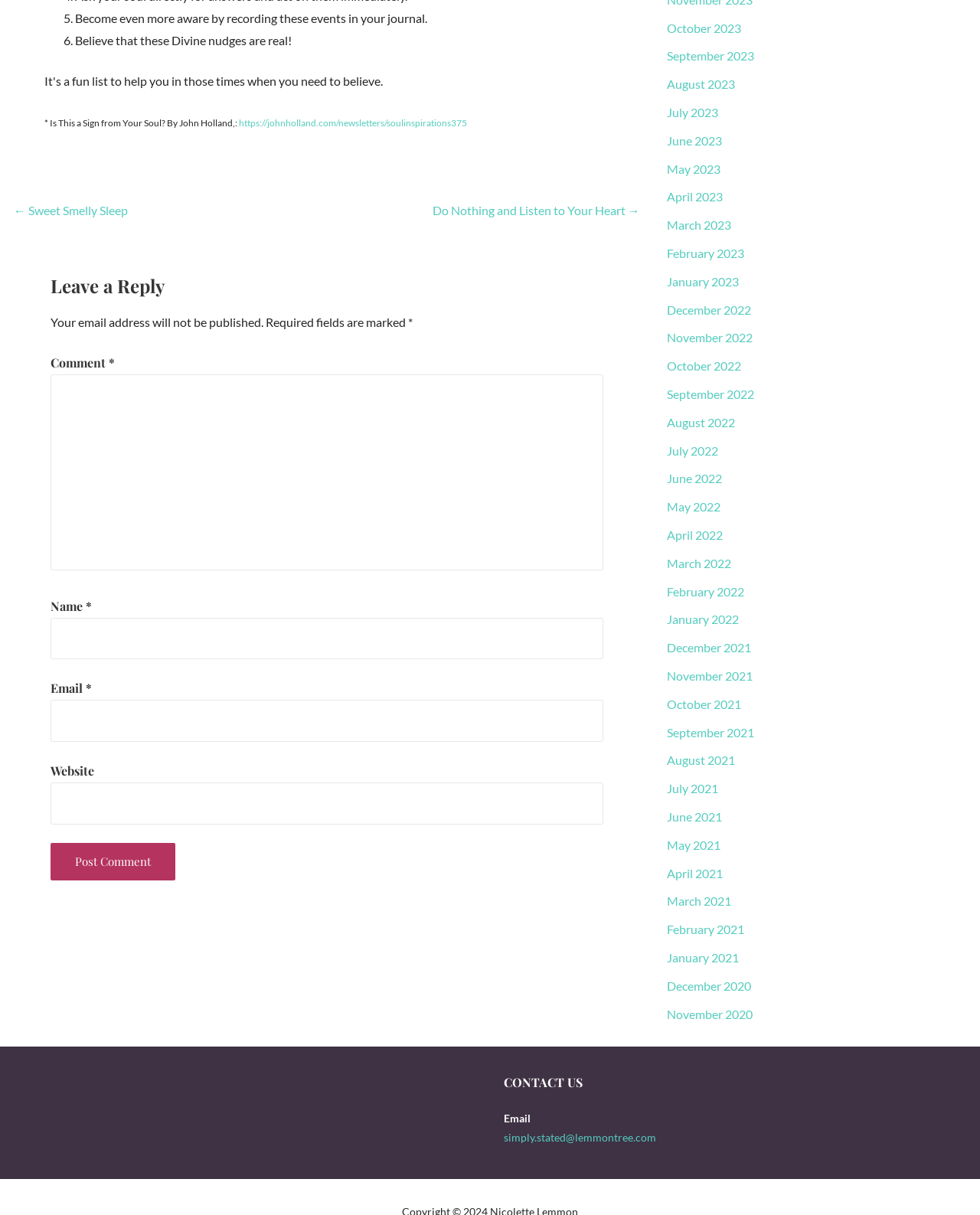What is the email address to contact the website owner?
Refer to the image and give a detailed answer to the question.

I found the email address to contact the website owner by looking at the link element with the content 'simply.stated@lemmontree.com' which is located within the CONTACT US section of the webpage.